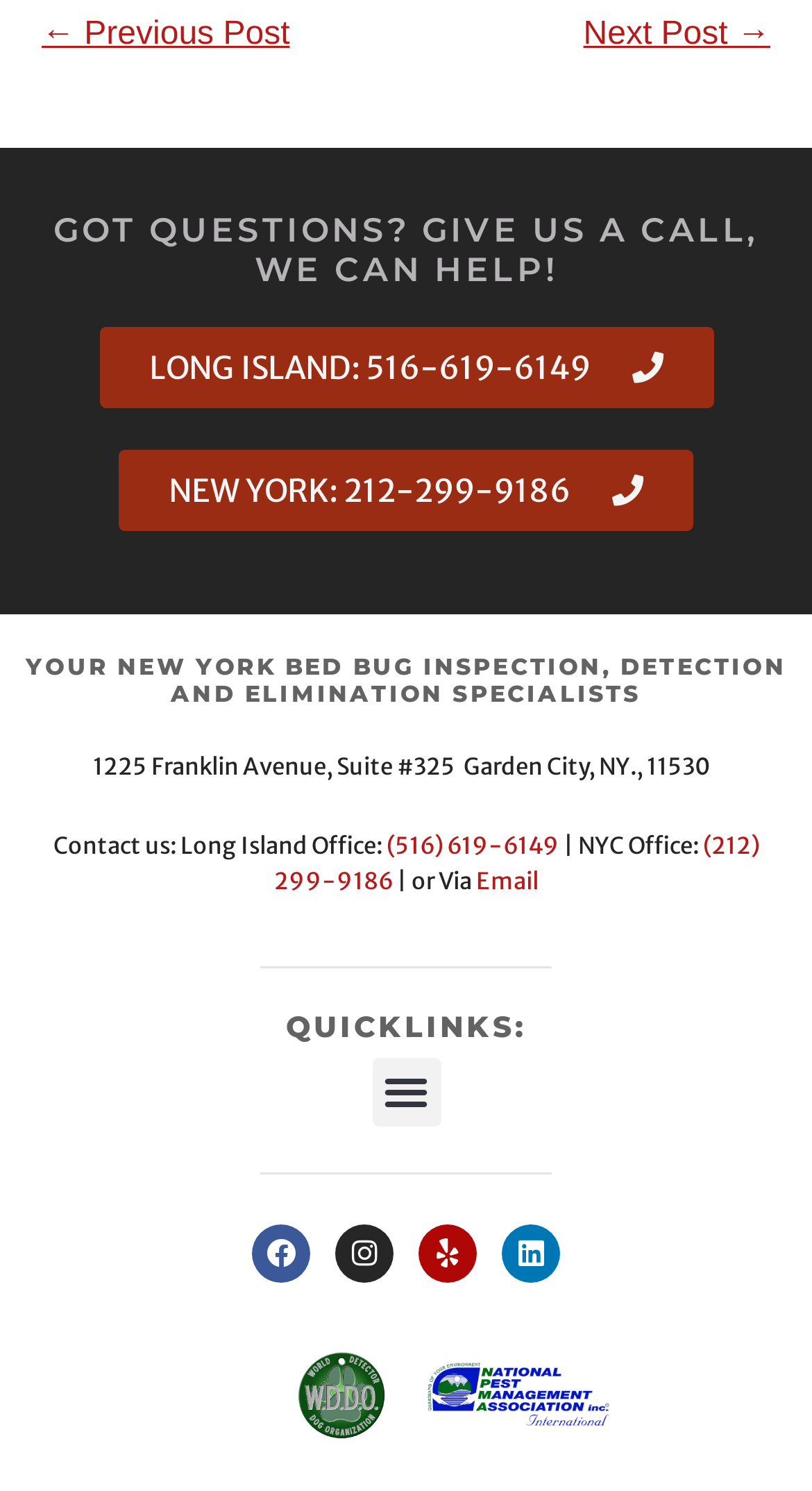Pinpoint the bounding box coordinates of the clickable area needed to execute the instruction: "Call Long Island office". The coordinates should be specified as four float numbers between 0 and 1, i.e., [left, top, right, bottom].

[0.122, 0.219, 0.878, 0.274]